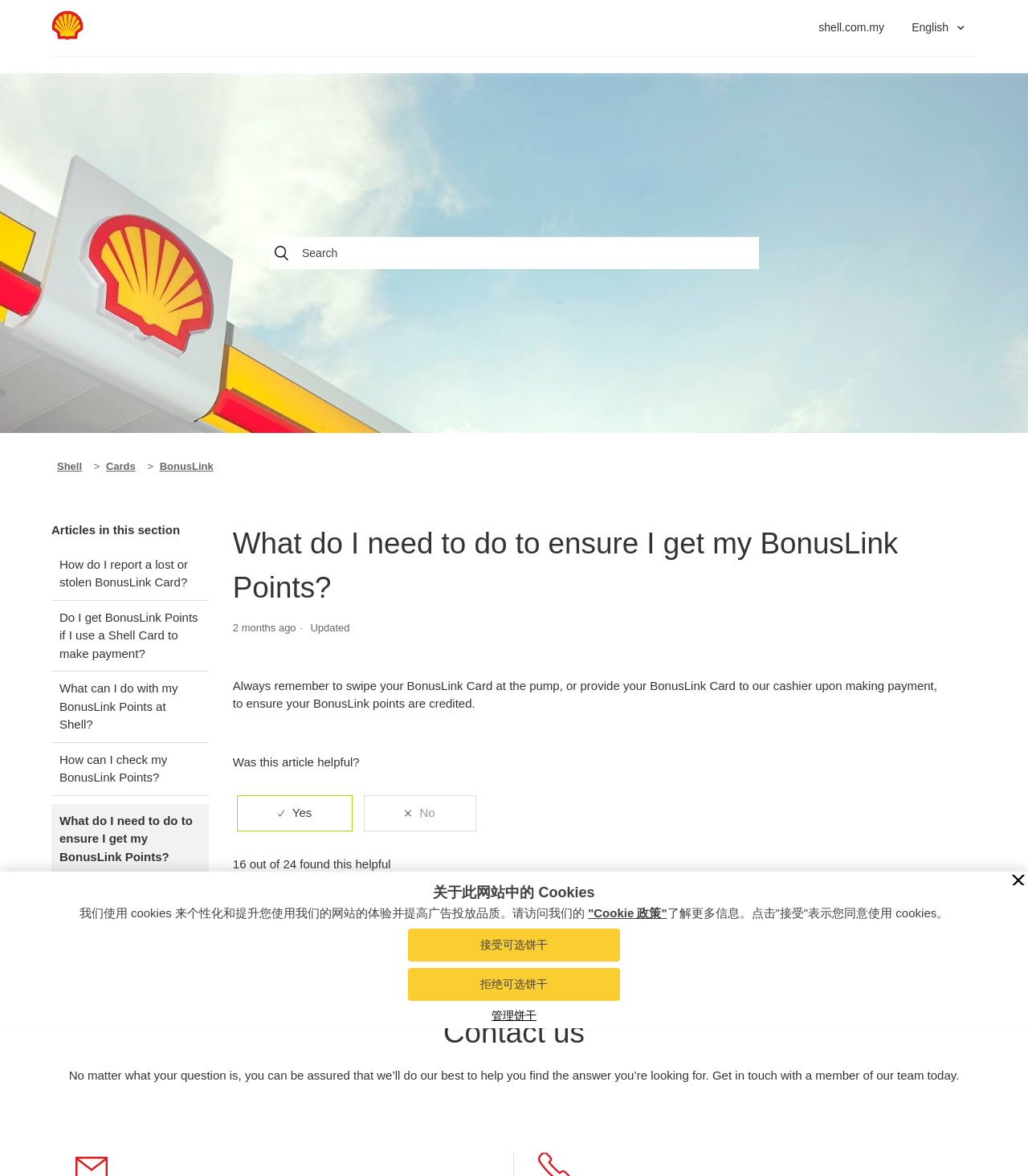What is the logo of the website? Please answer the question using a single word or phrase based on the image.

Shell